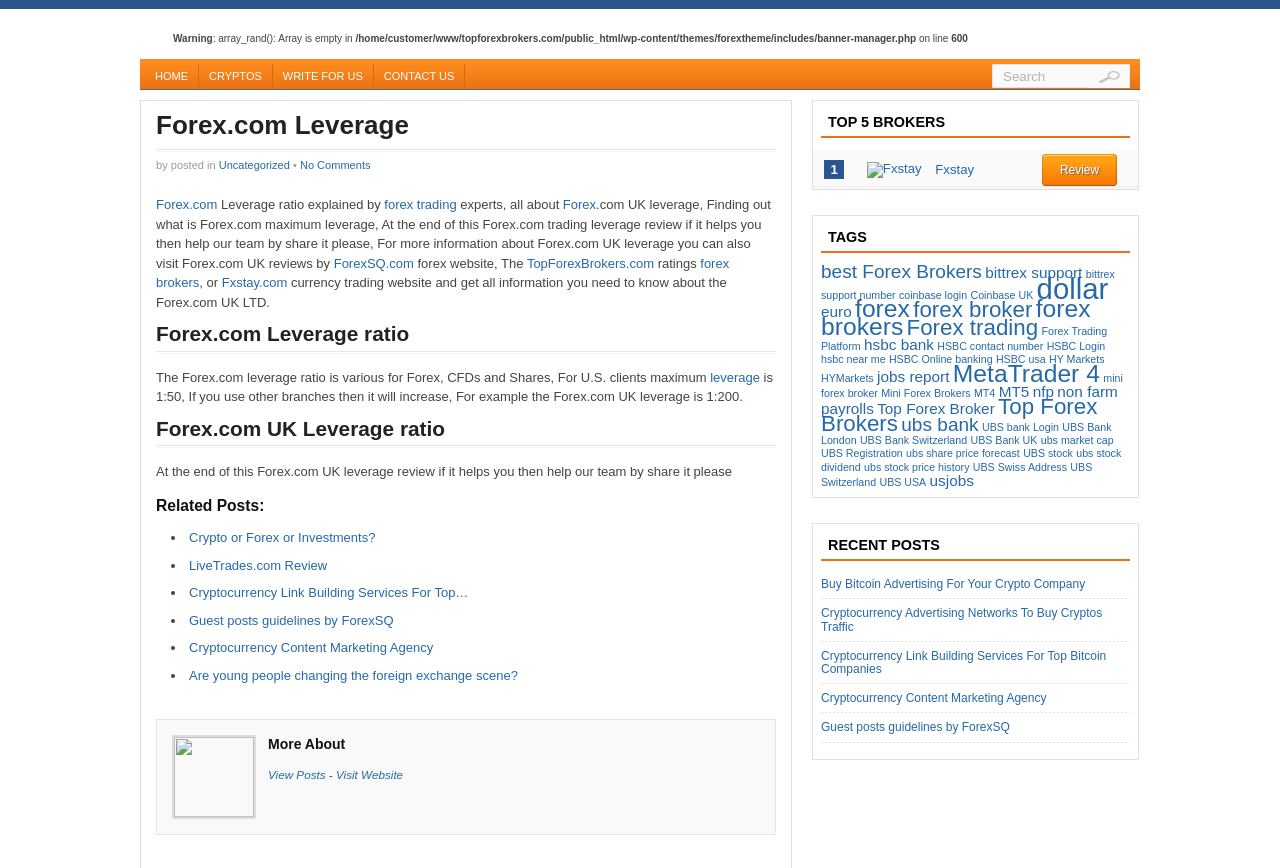Extract the bounding box coordinates of the UI element described: "input value="Search" name="s" value="Search"". Provide the coordinates in the format [left, top, right, bottom] with values ranging from 0 to 1.

[0.775, 0.074, 0.85, 0.101]